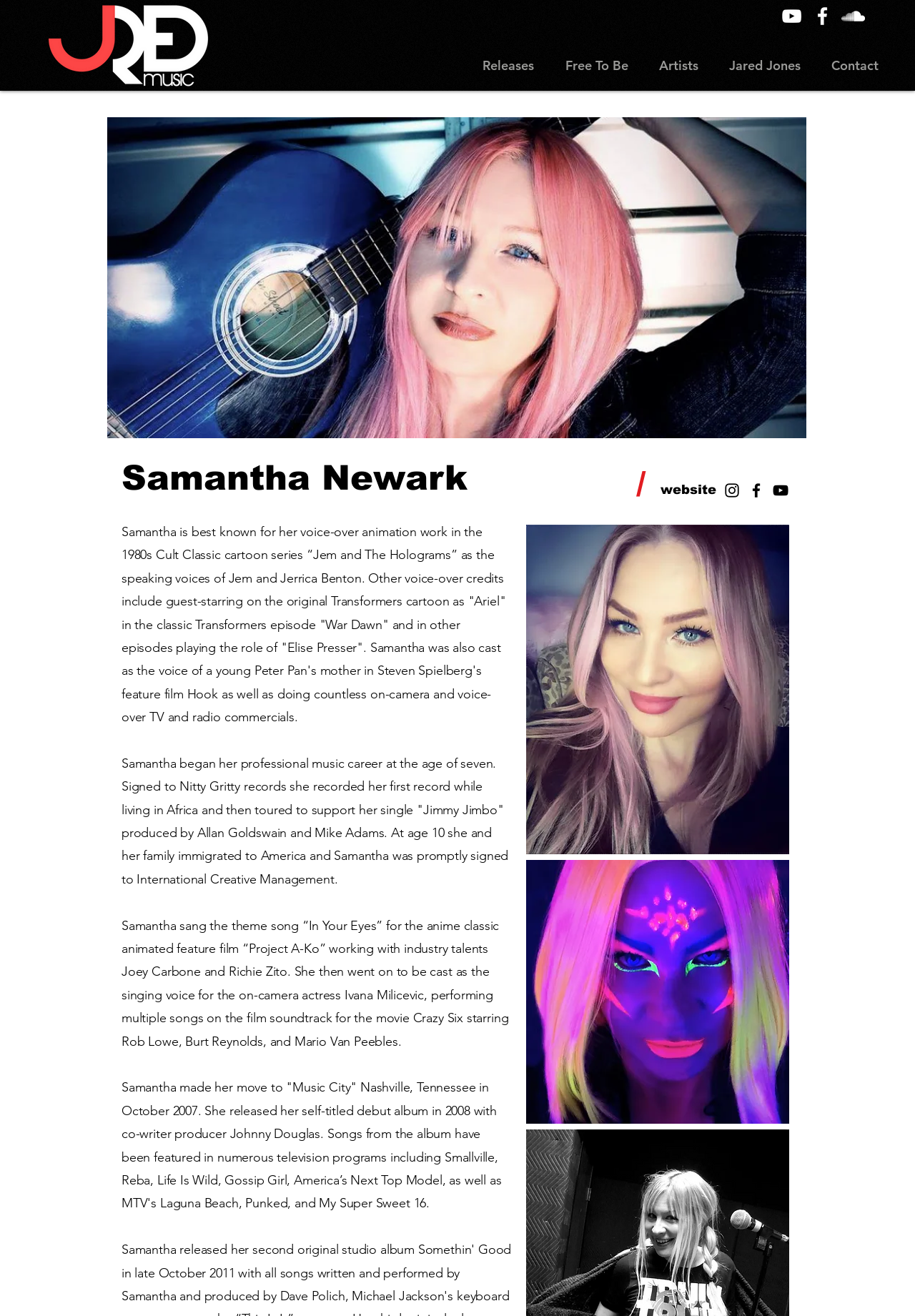Identify the bounding box coordinates of the section that should be clicked to achieve the task described: "View Jared Jones' profile".

[0.78, 0.036, 0.891, 0.064]